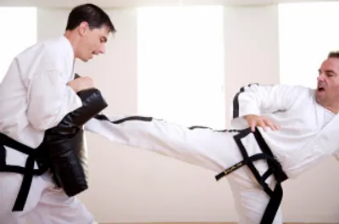Thoroughly describe what you see in the image.

The image depicts two martial artists engaged in a dynamic training session, showcasing the intense and skillful nature of martial arts practice. One practitioner, demonstrating an impressive high kick, strikes a padded target held by the other partner. Both individuals are dressed in traditional white martial arts uniforms, complete with black belts, indicating their advanced level of training. The setting appears to be a well-lit dojo, emphasizing the focus and discipline inherent in martial arts training. This image is representative of the online martial arts training options provided by the International Independent Martial Artists Association (IIMAA), highlighting their commitment to providing diverse training methods for students aspiring to achieve their martial arts goals, including earning a black belt remotely.